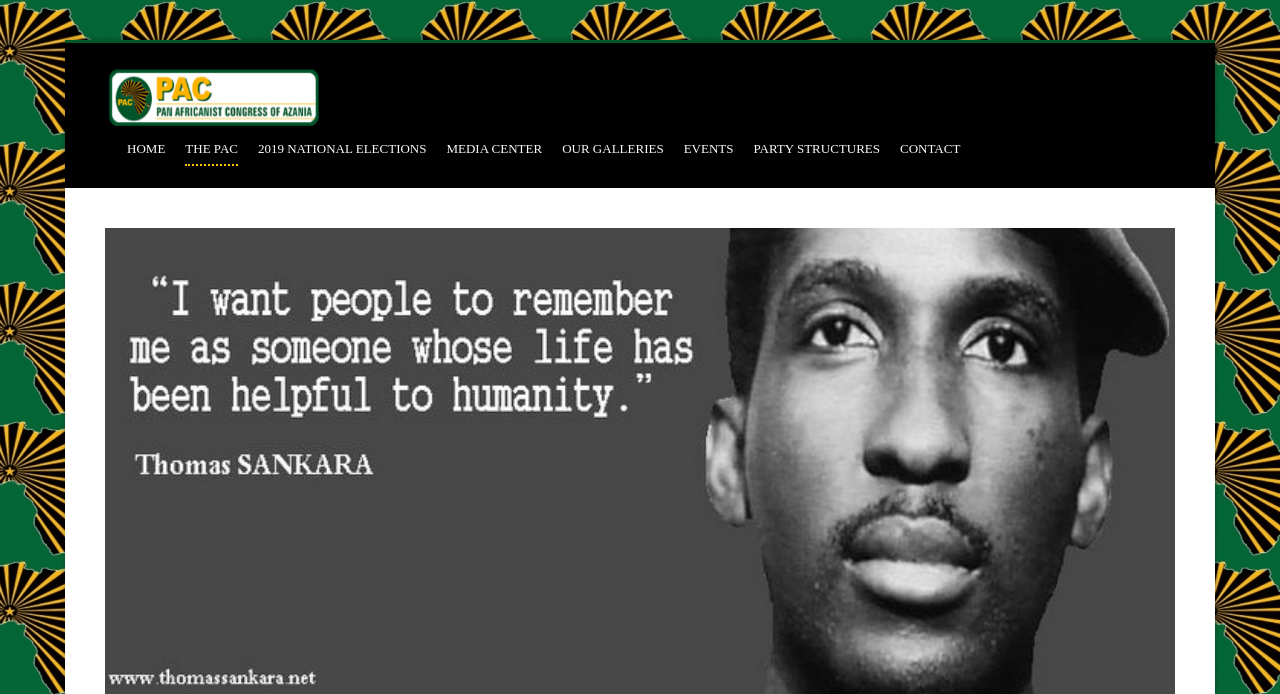Please give the bounding box coordinates of the area that should be clicked to fulfill the following instruction: "browse the party structures". The coordinates should be in the format of four float numbers from 0 to 1, i.e., [left, top, right, bottom].

[0.589, 0.192, 0.687, 0.238]